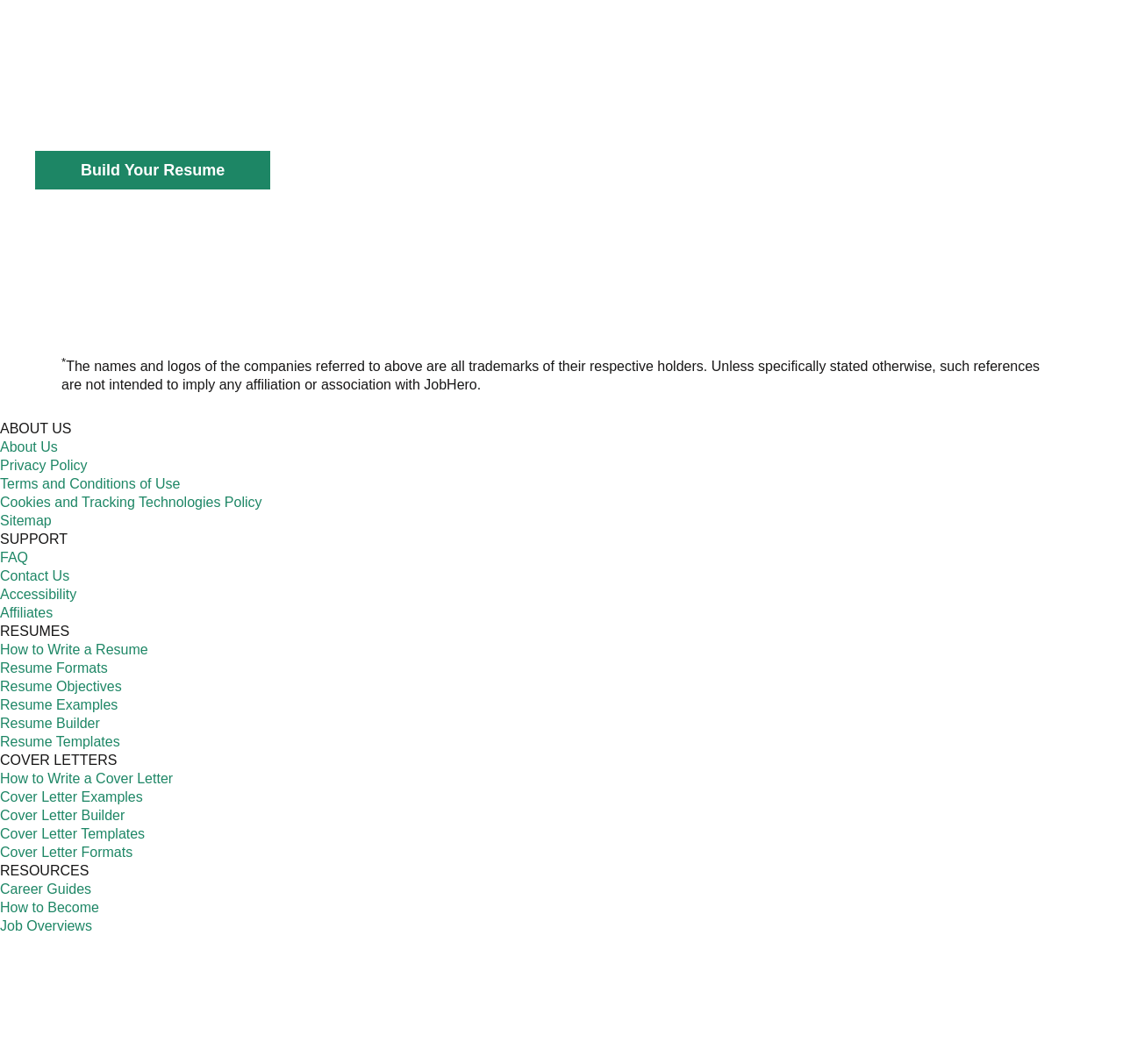Find the bounding box coordinates for the area that must be clicked to perform this action: "Explore career guides".

[0.0, 0.828, 0.081, 0.842]